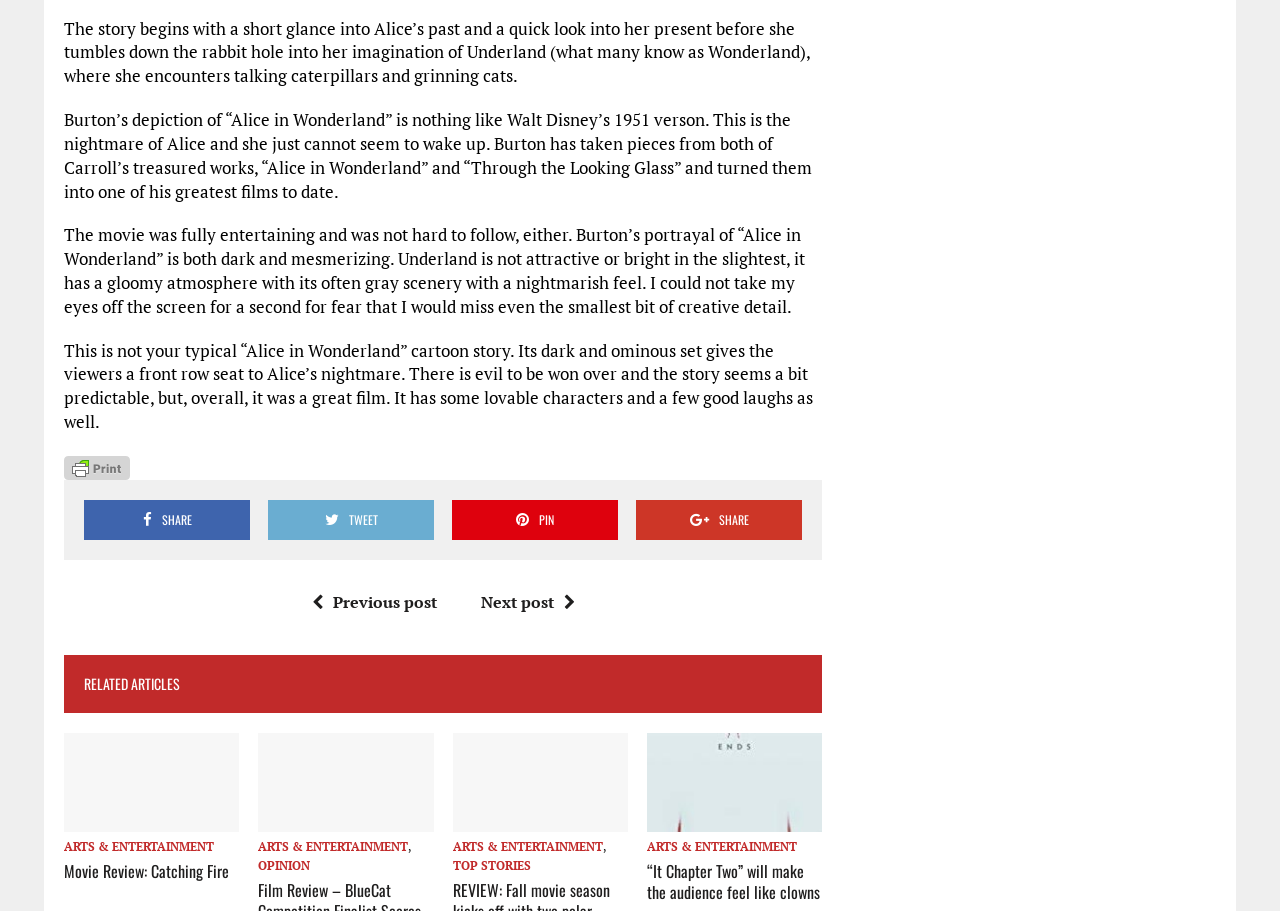Identify the bounding box for the UI element specified in this description: "Arts & Entertainment". The coordinates must be four float numbers between 0 and 1, formatted as [left, top, right, bottom].

[0.354, 0.921, 0.471, 0.937]